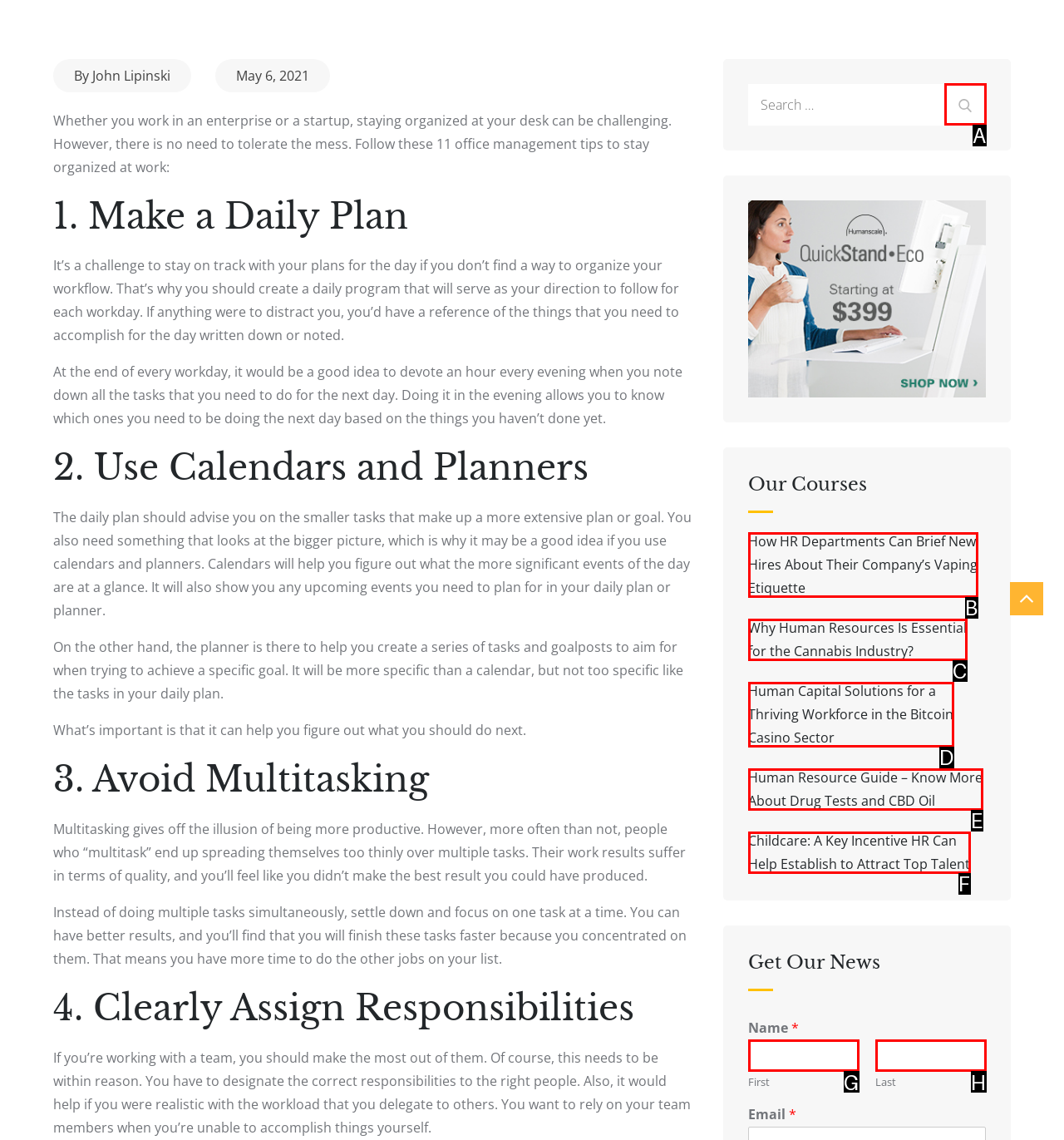Identify the letter of the UI element that fits the description: Search
Respond with the letter of the option directly.

A